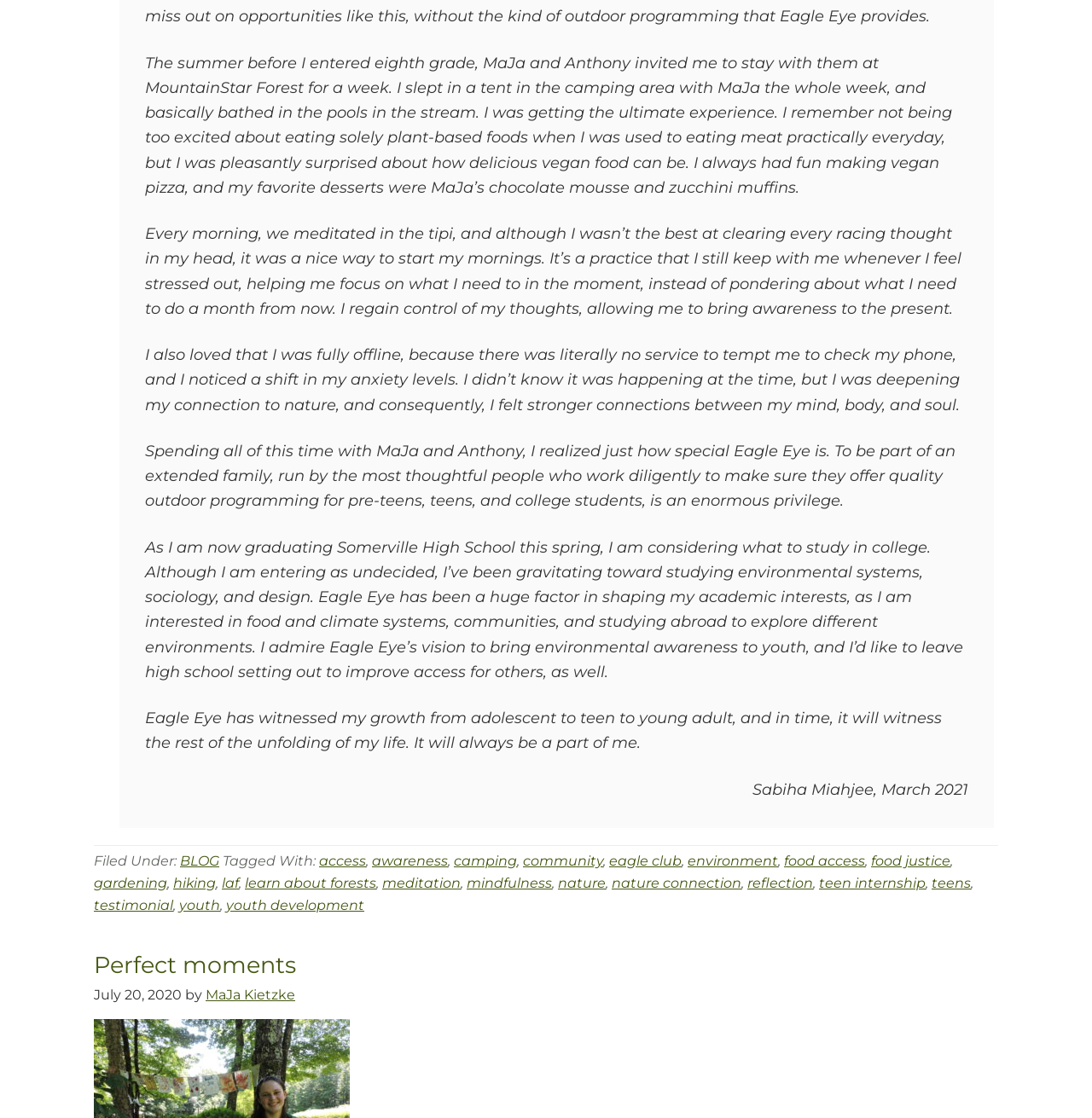Find the bounding box coordinates of the element to click in order to complete this instruction: "Click on the 'BLOG' link". The bounding box coordinates must be four float numbers between 0 and 1, denoted as [left, top, right, bottom].

[0.165, 0.763, 0.201, 0.777]